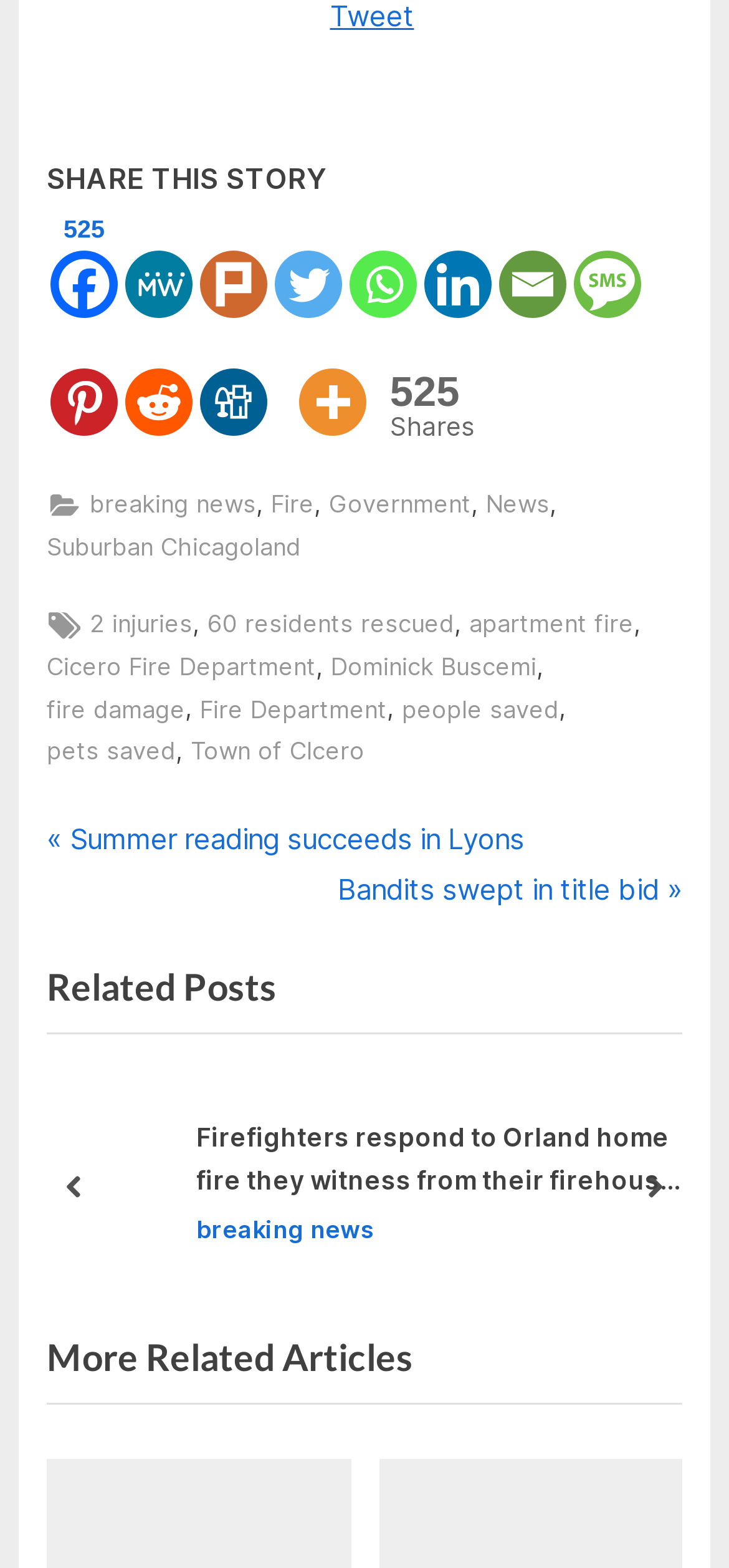Provide the bounding box coordinates of the HTML element this sentence describes: "525". The bounding box coordinates consist of four float numbers between 0 and 1, i.e., [left, top, right, bottom].

[0.069, 0.133, 0.162, 0.203]